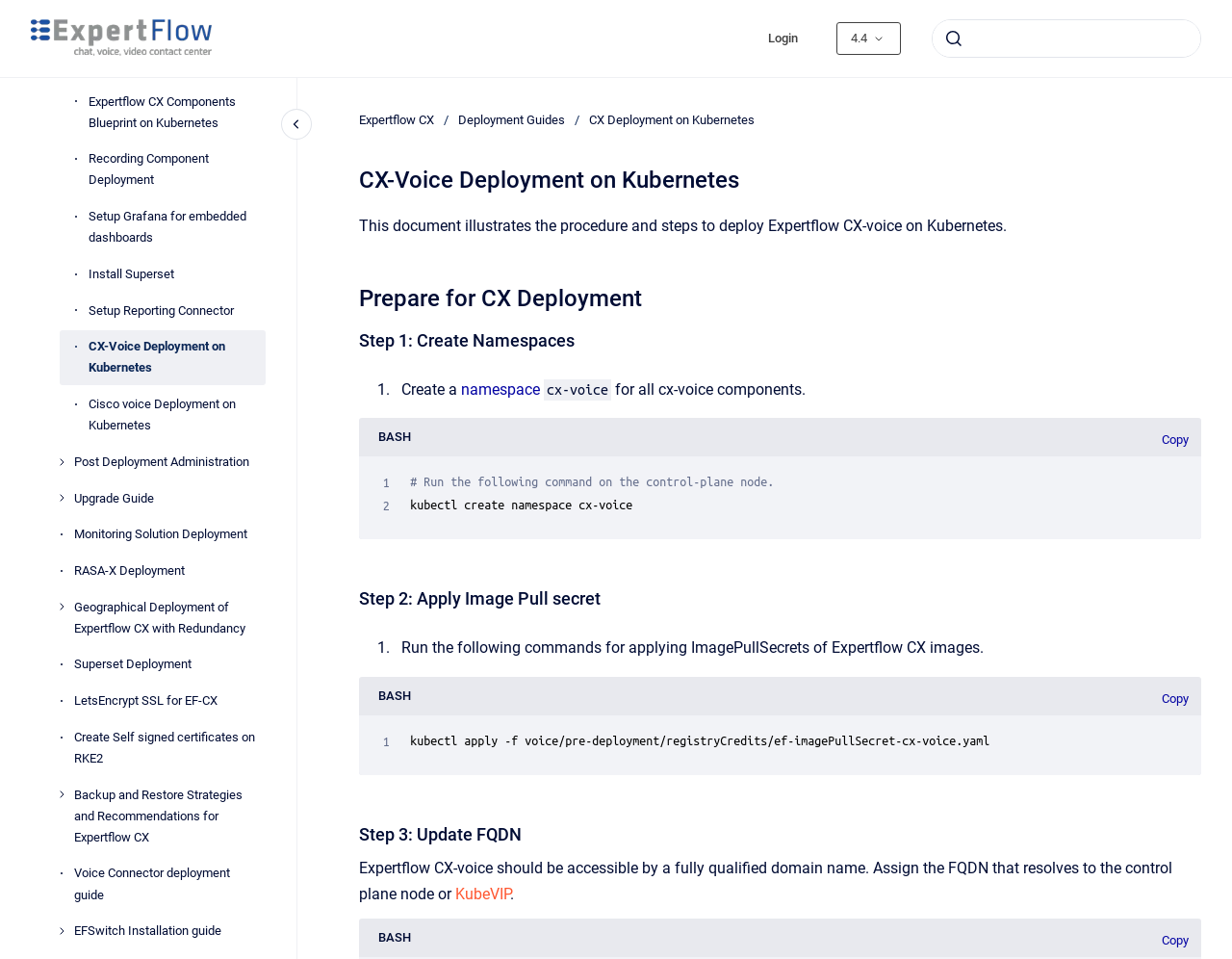Please find the main title text of this webpage.

CX-Voice Deployment on Kubernetes